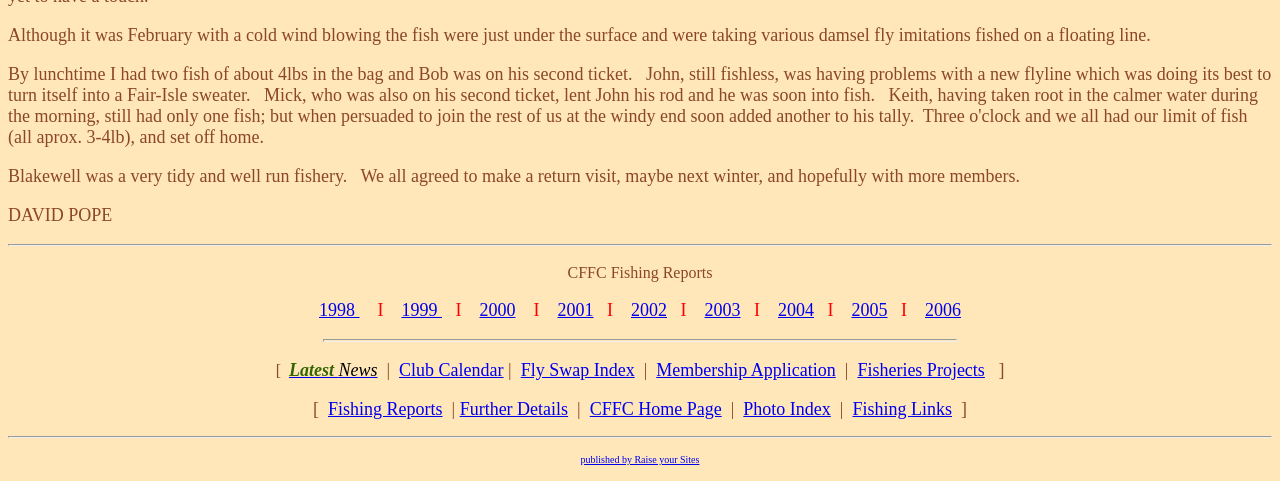Use the details in the image to answer the question thoroughly: 
What is the last link in the bottom navigation menu?

The last link in the bottom navigation menu is 'published by Raise your Sites', which is located at the bottom of the webpage.